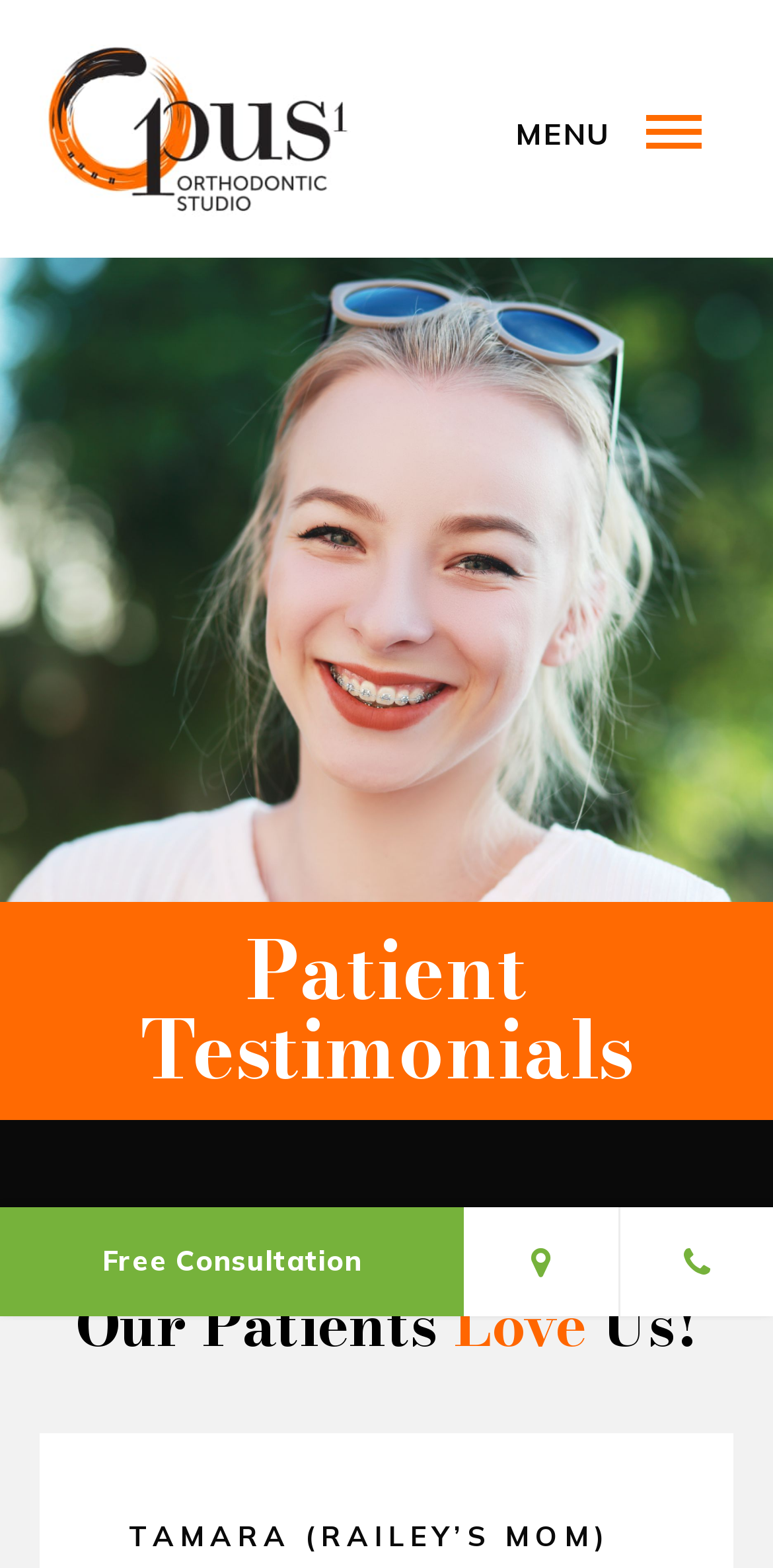Answer the question with a brief word or phrase:
What is the name of the first patient testimonial?

TAMARA (RAILEY’S MOM)